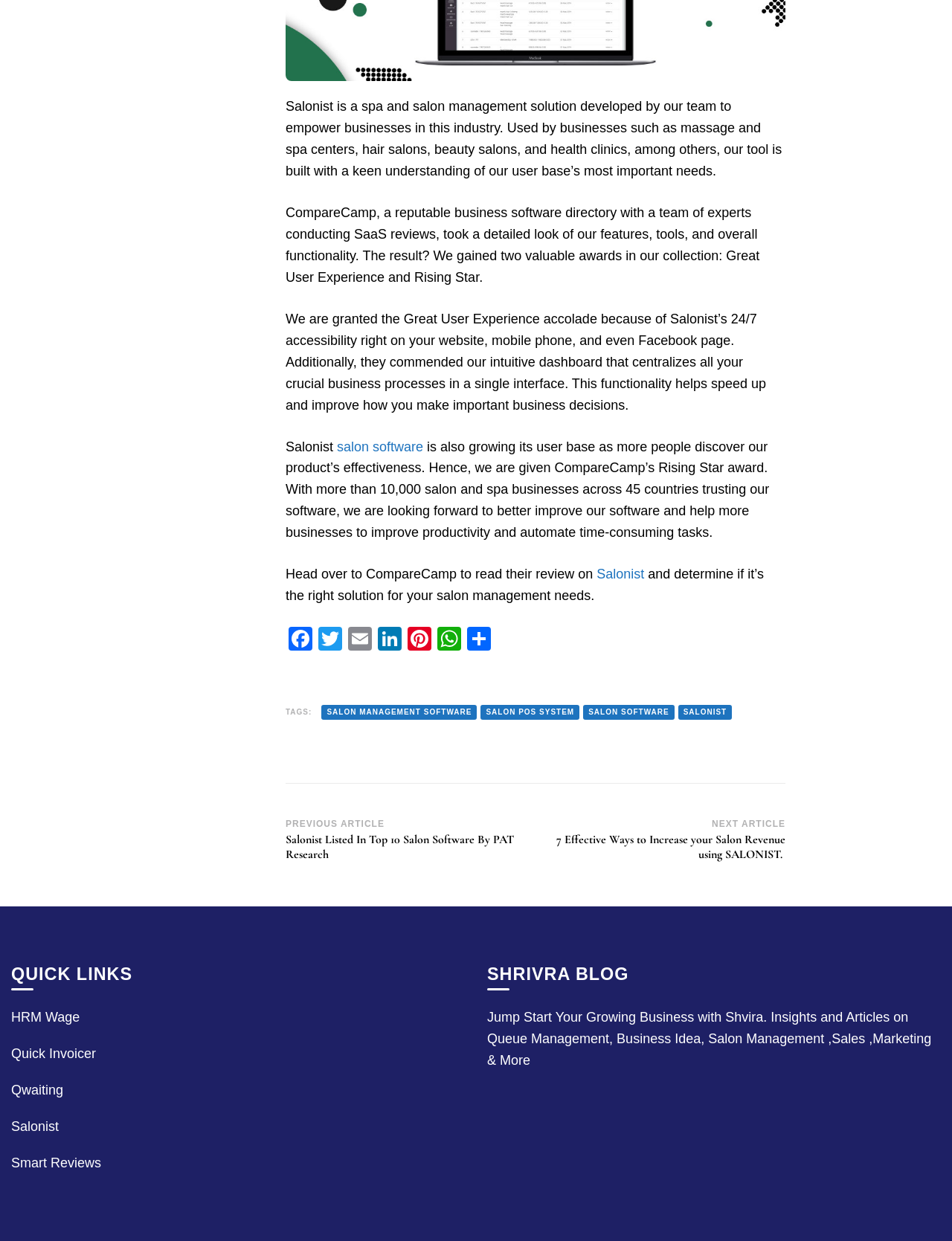Determine the bounding box coordinates in the format (top-left x, top-left y, bottom-right x, bottom-right y). Ensure all values are floating point numbers between 0 and 1. Identify the bounding box of the UI element described by: Salonist

[0.712, 0.568, 0.769, 0.58]